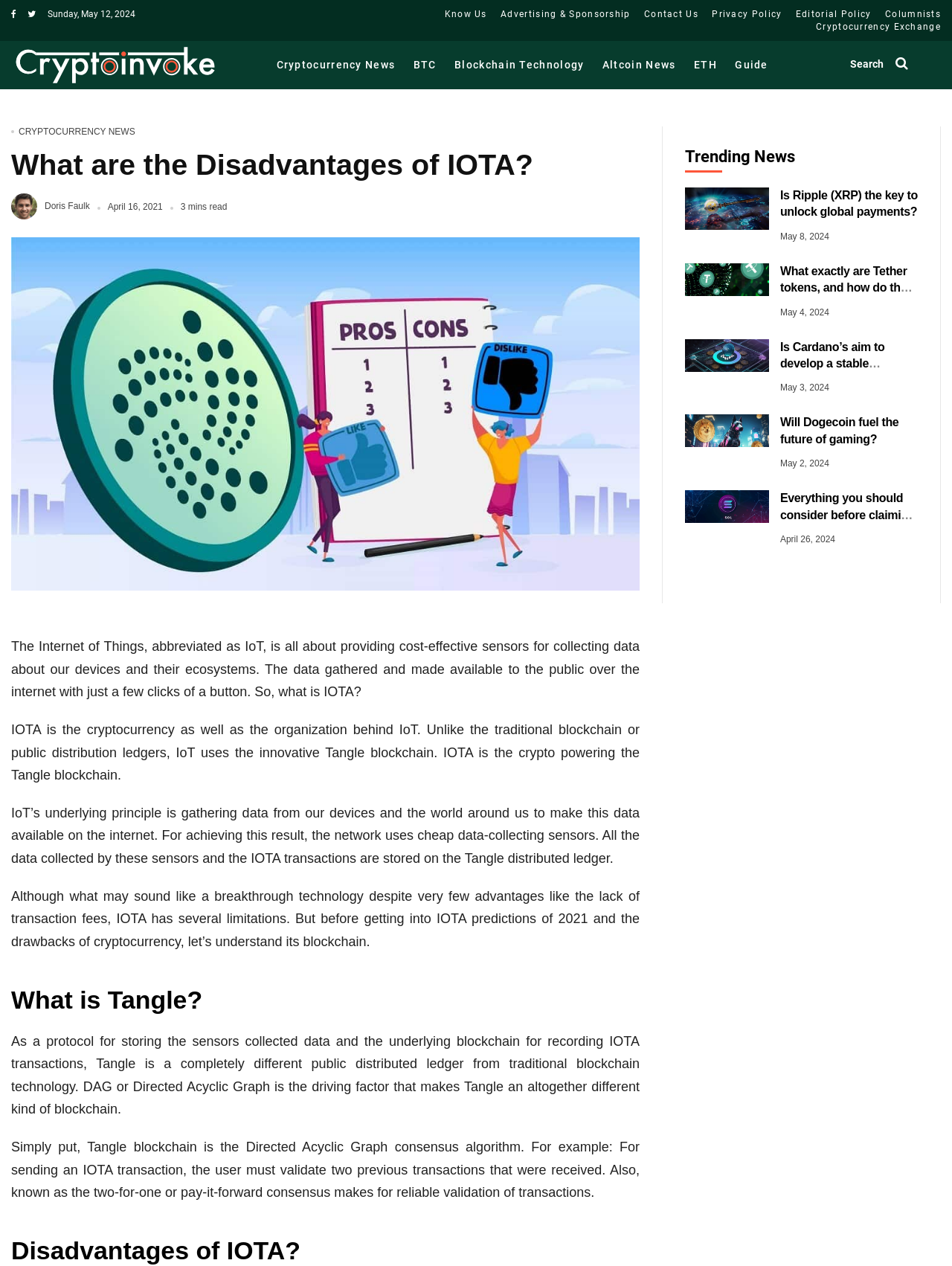Pinpoint the bounding box coordinates of the area that should be clicked to complete the following instruction: "Search for something". The coordinates must be given as four float numbers between 0 and 1, i.e., [left, top, right, bottom].

[0.893, 0.046, 0.96, 0.061]